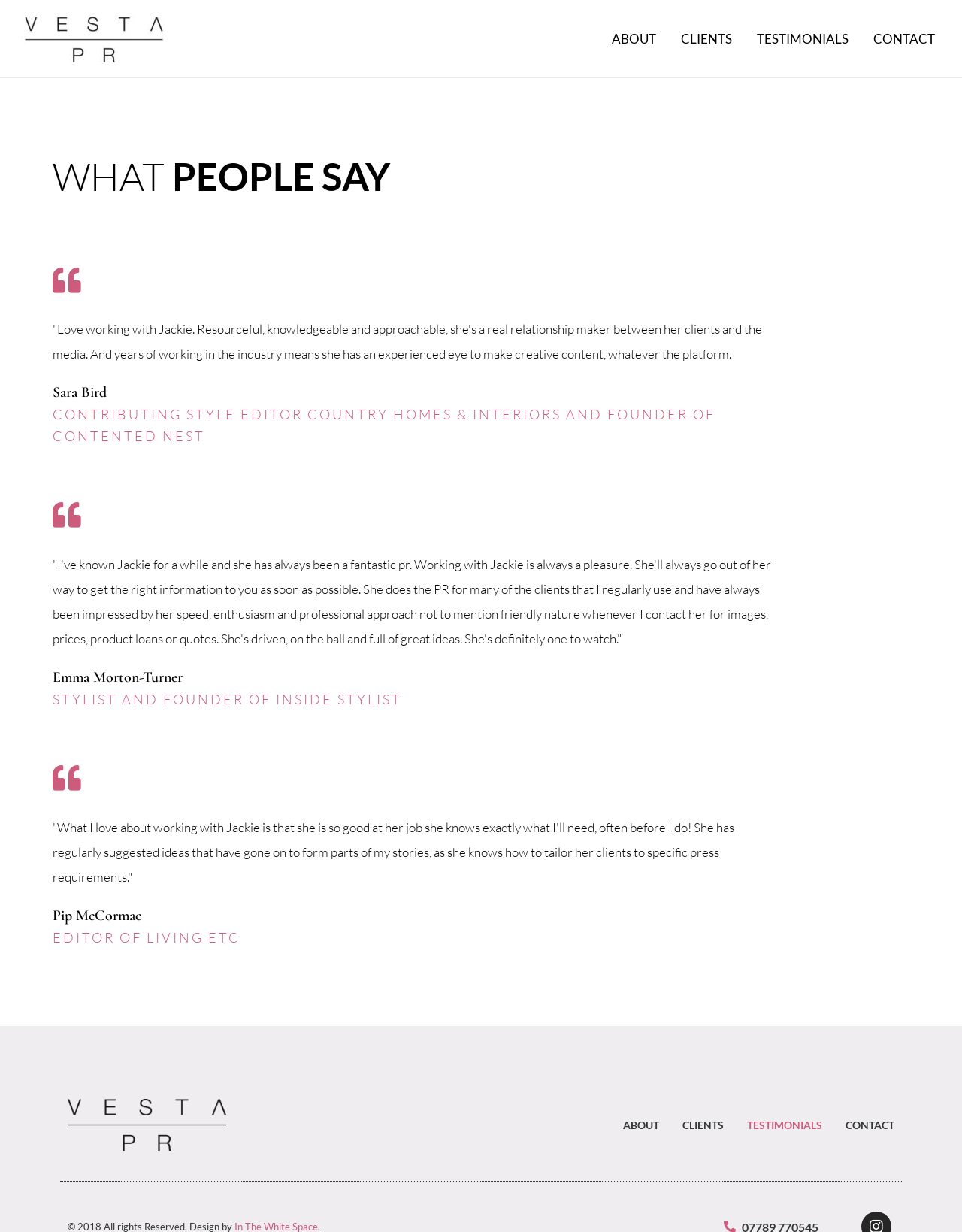What is the profession of Pip McCormac?
Please answer the question as detailed as possible.

According to the testimonial, Pip McCormac is the Editor of Living Etc, and she has given a testimonial about working with Jackie.